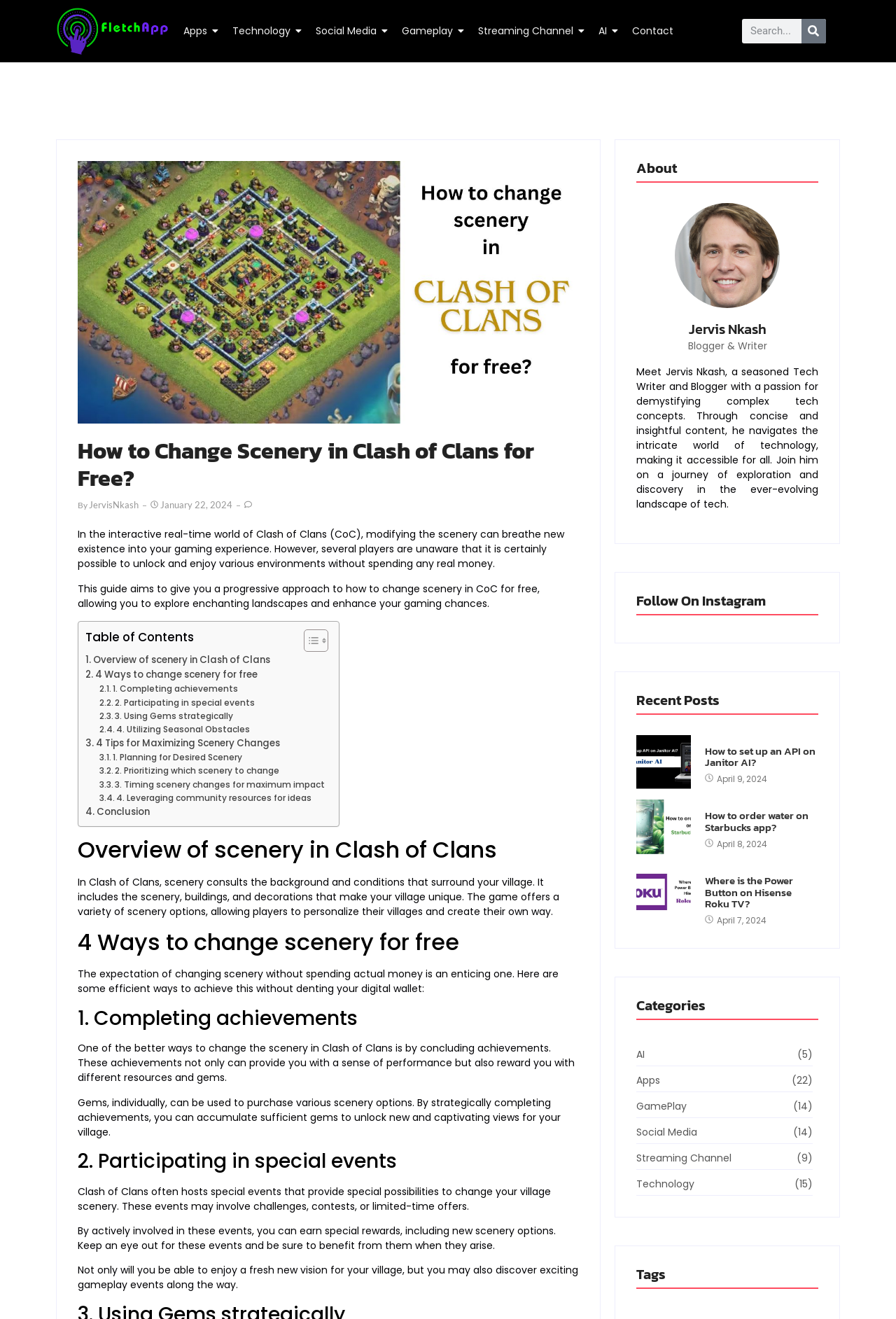Please specify the bounding box coordinates of the clickable section necessary to execute the following command: "Learn about the author Jervis Nkash".

[0.71, 0.244, 0.913, 0.255]